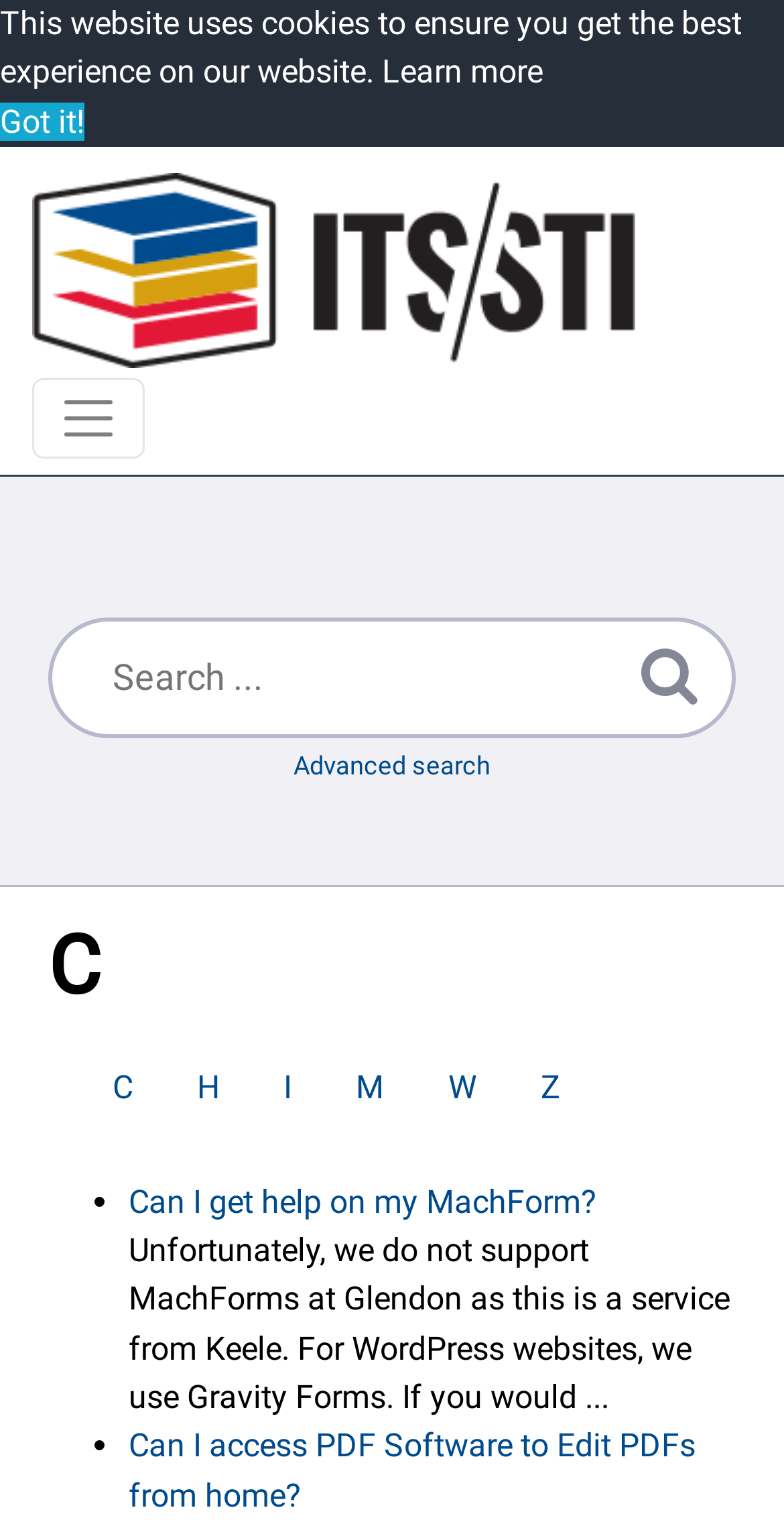What is the alternative to MachForms?
Offer a detailed and full explanation in response to the question.

Based on the answer to the question 'Can I get help on my MachForm?', it is implied that Gravity Forms are used as an alternative to MachForms for WordPress websites.